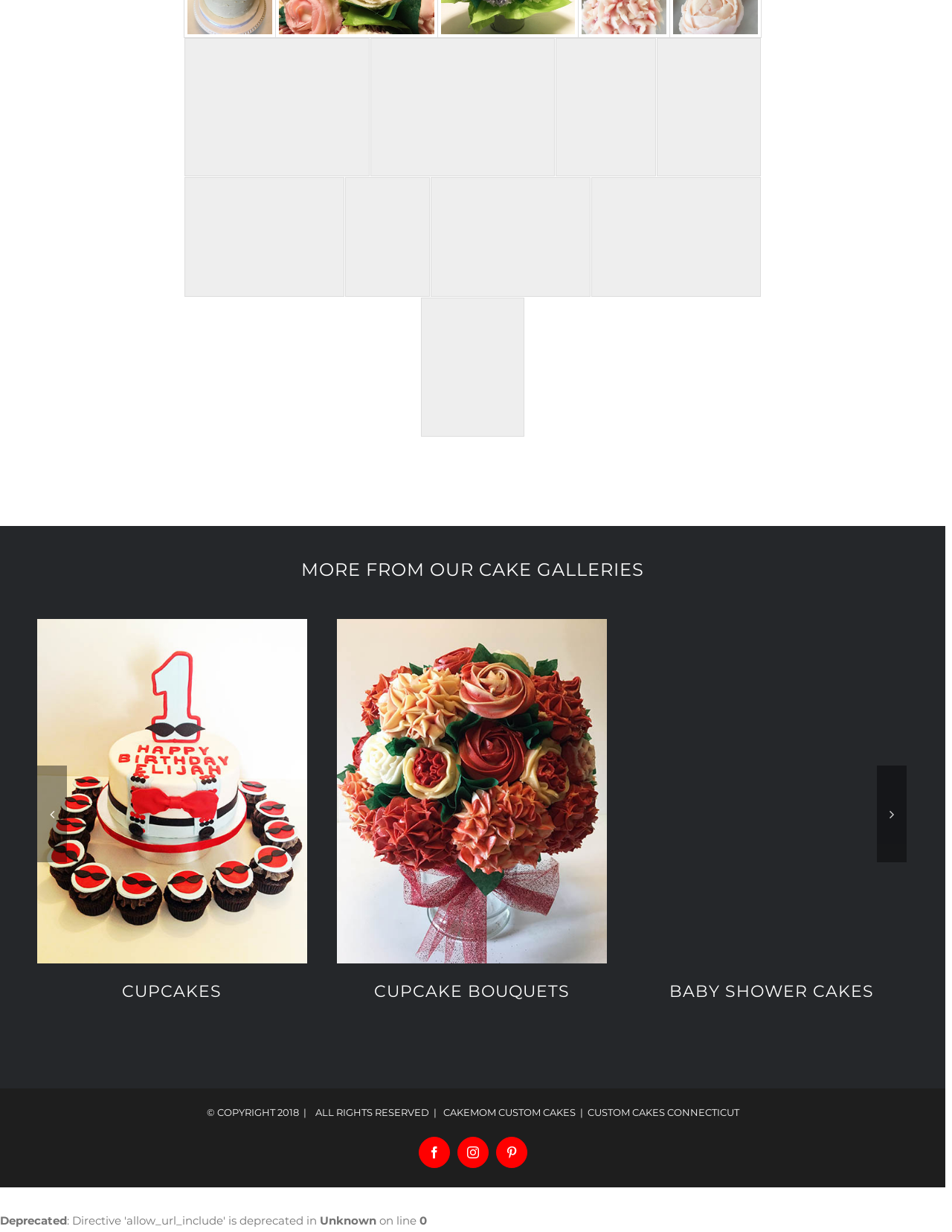What type of cakes are featured on this webpage?
Analyze the screenshot and provide a detailed answer to the question.

The webpage has multiple sections, each featuring a different type of cake. The sections are labeled as 'KIDS’ CAKES', 'CELEBRATION CAKES', and 'WEDDING CAKES', indicating that the webpage is showcasing various types of cakes for different occasions.